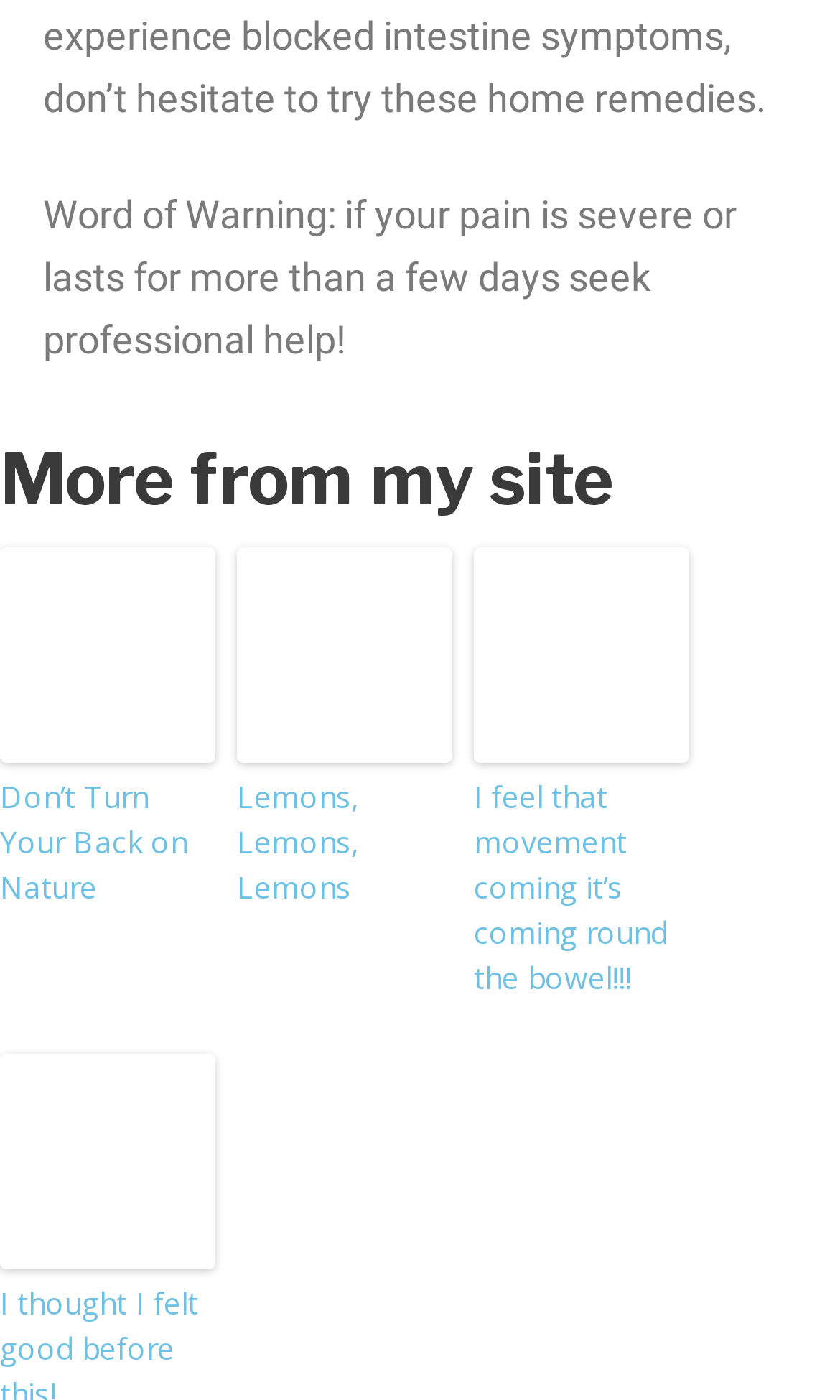Please answer the following question using a single word or phrase: 
How many links are there on the webpage?

6